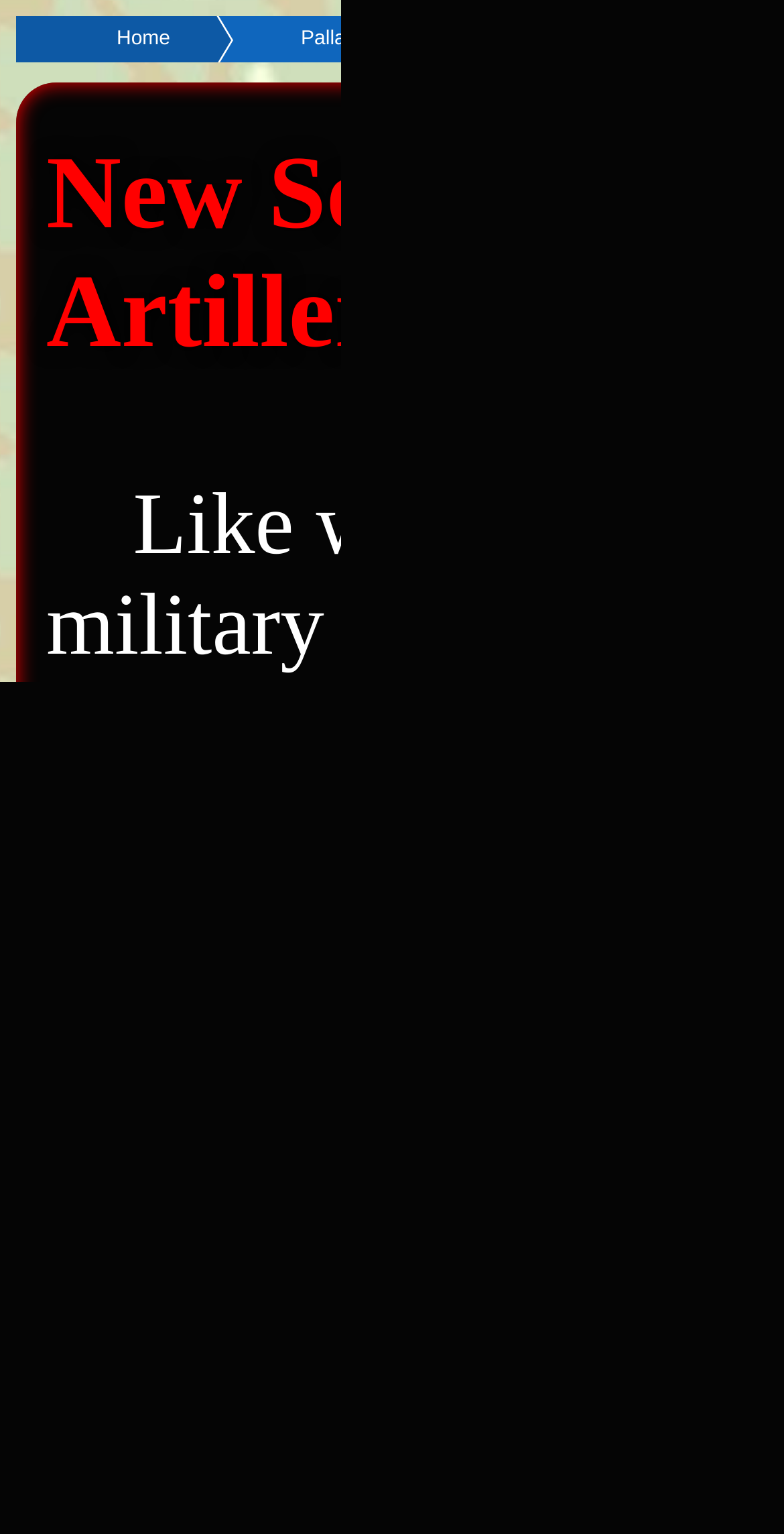Identify and provide the main heading of the webpage.

New Sovietskiy 2S268 Self Propelled Artillery: